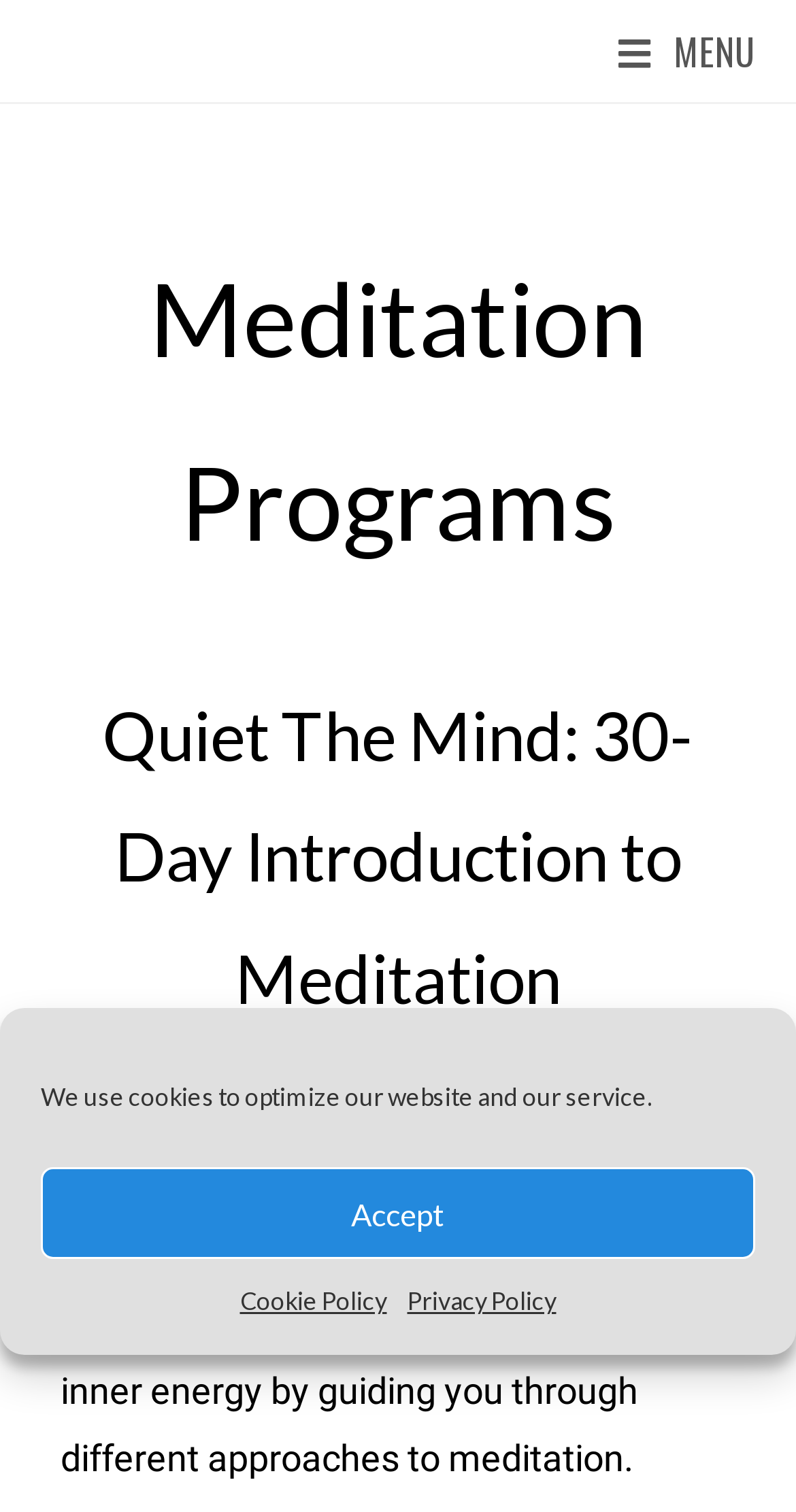Give a one-word or phrase response to the following question: What is the theme of the meditation programs?

Inner energy